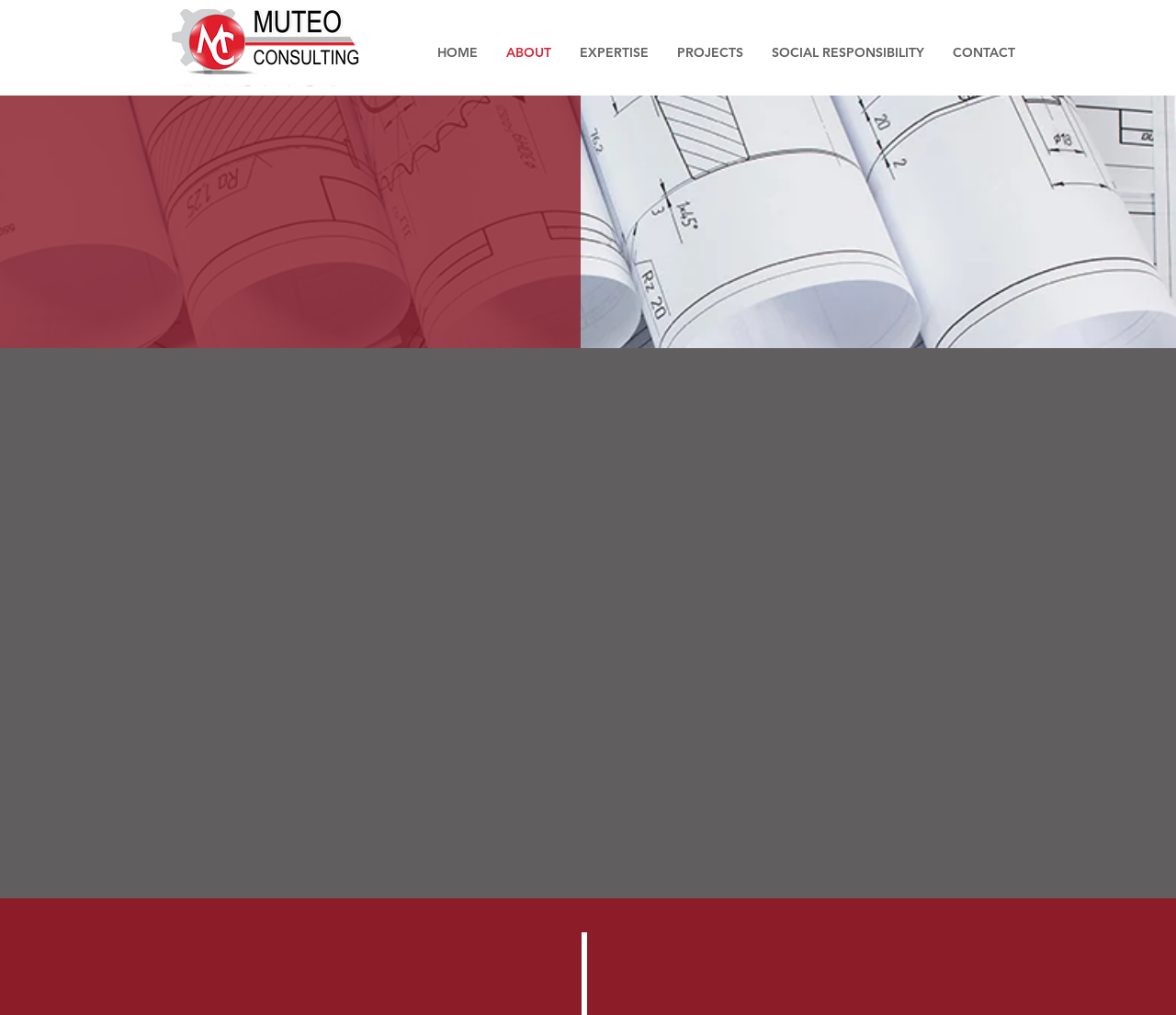How many years of post-graduate experience does Hangwani Makwarela have? Look at the image and give a one-word or short phrase answer.

Over 28 years